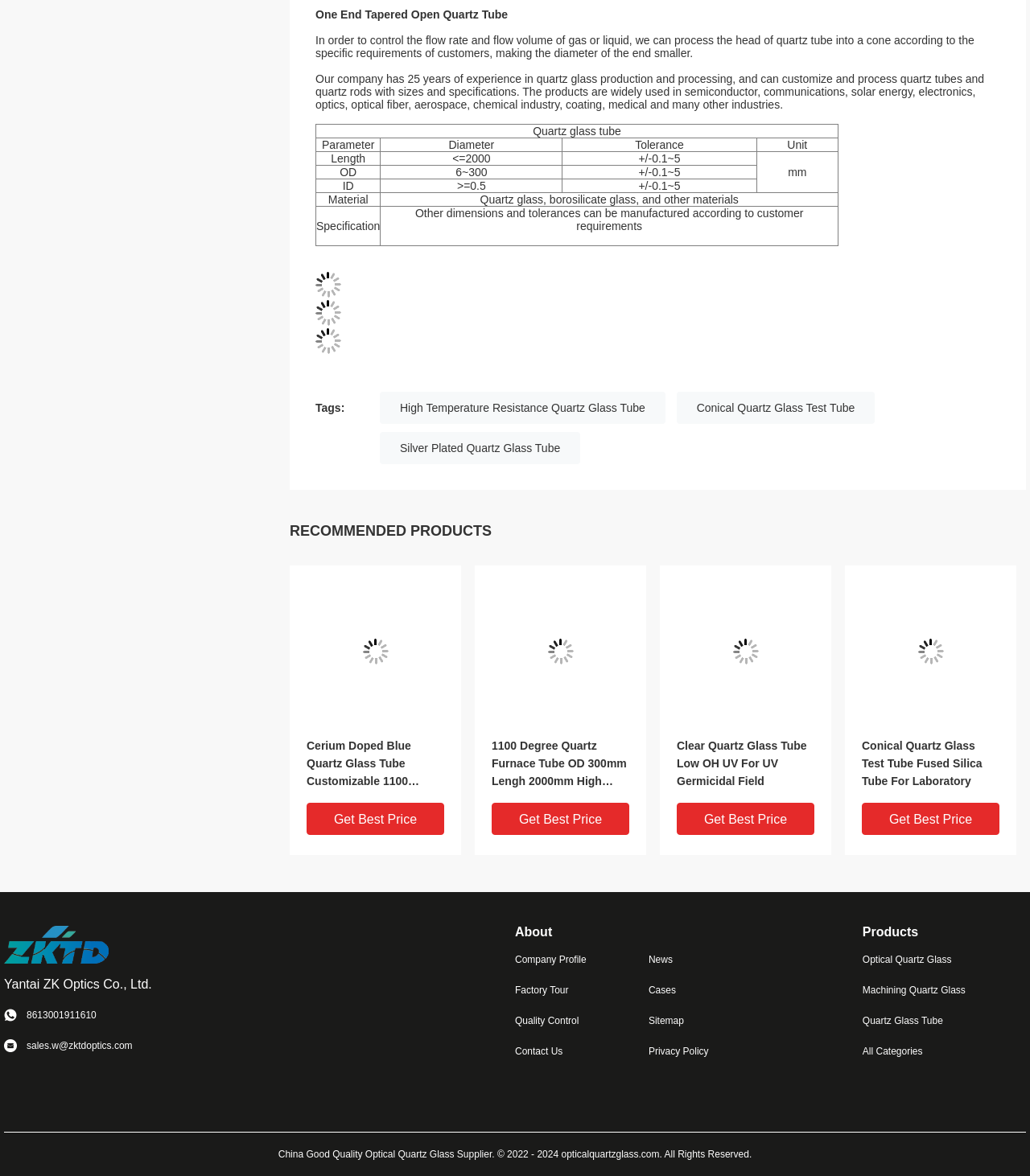What is the purpose of the quartz glass tube?
Use the image to answer the question with a single word or phrase.

To control the flow rate and flow volume of gas or liquid